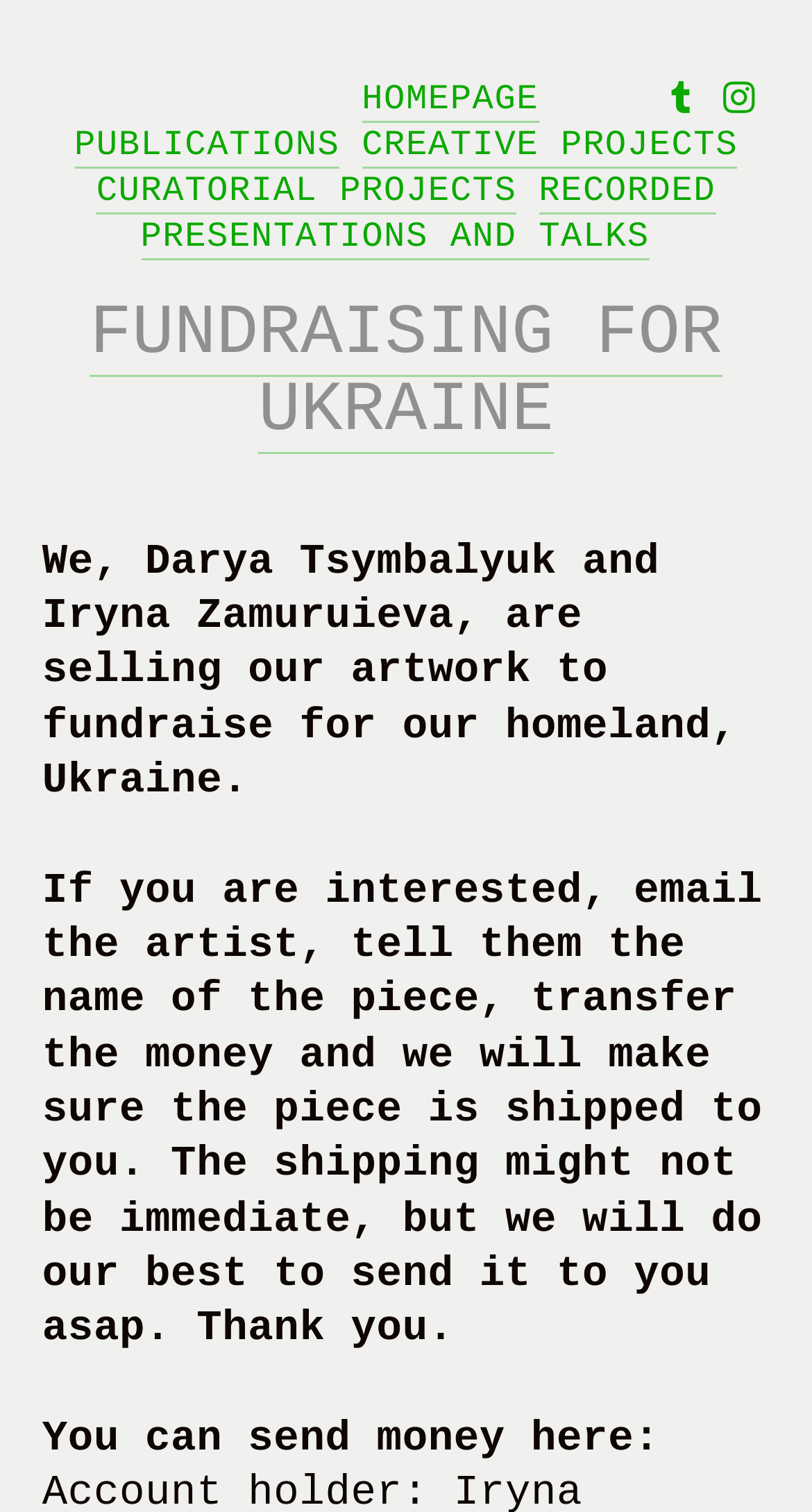Identify and provide the text of the main header on the webpage.

FUNDRAISING FOR UKRAINE